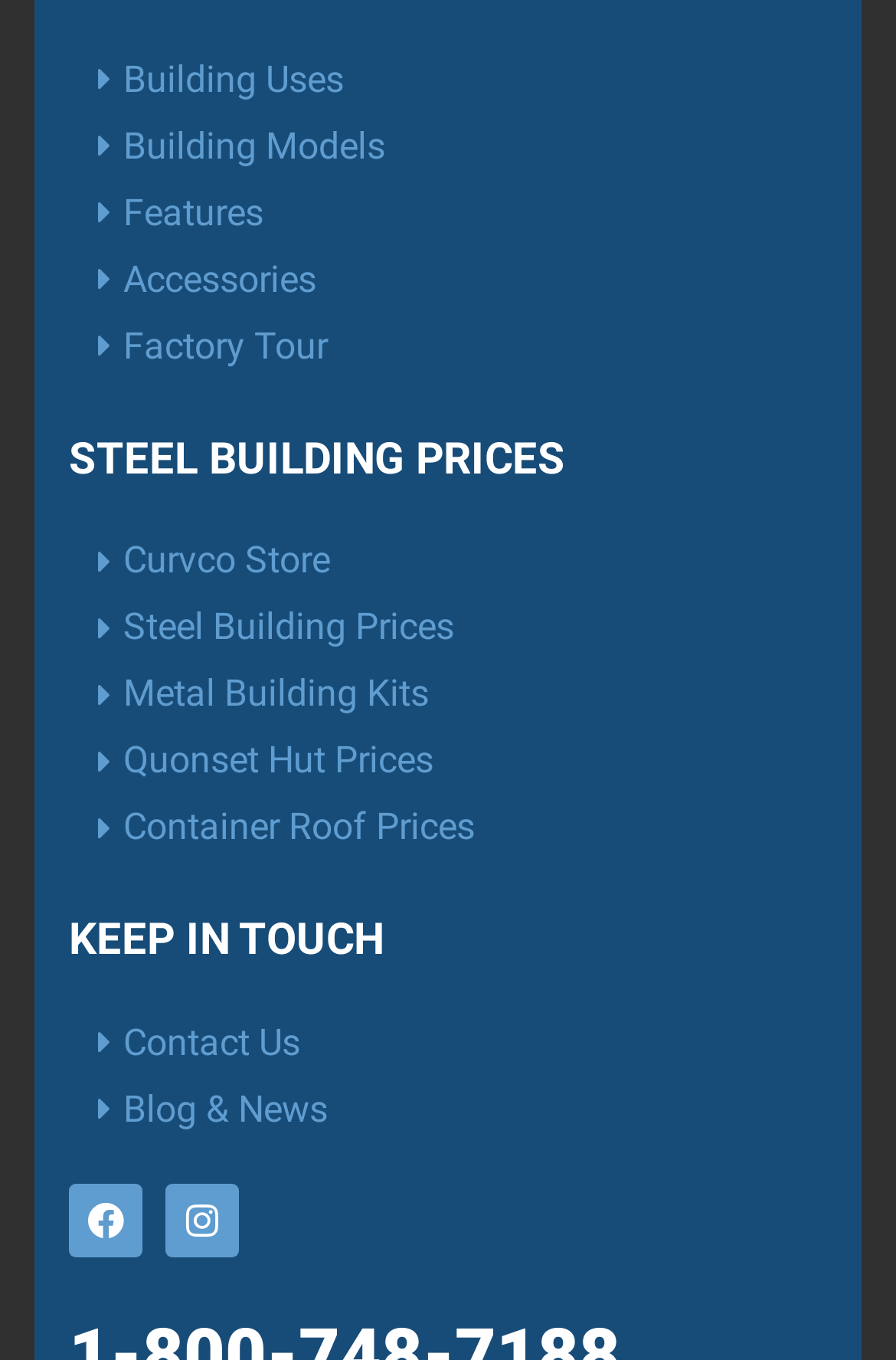Use a single word or phrase to answer the following:
What is the second feature listed?

Building Models